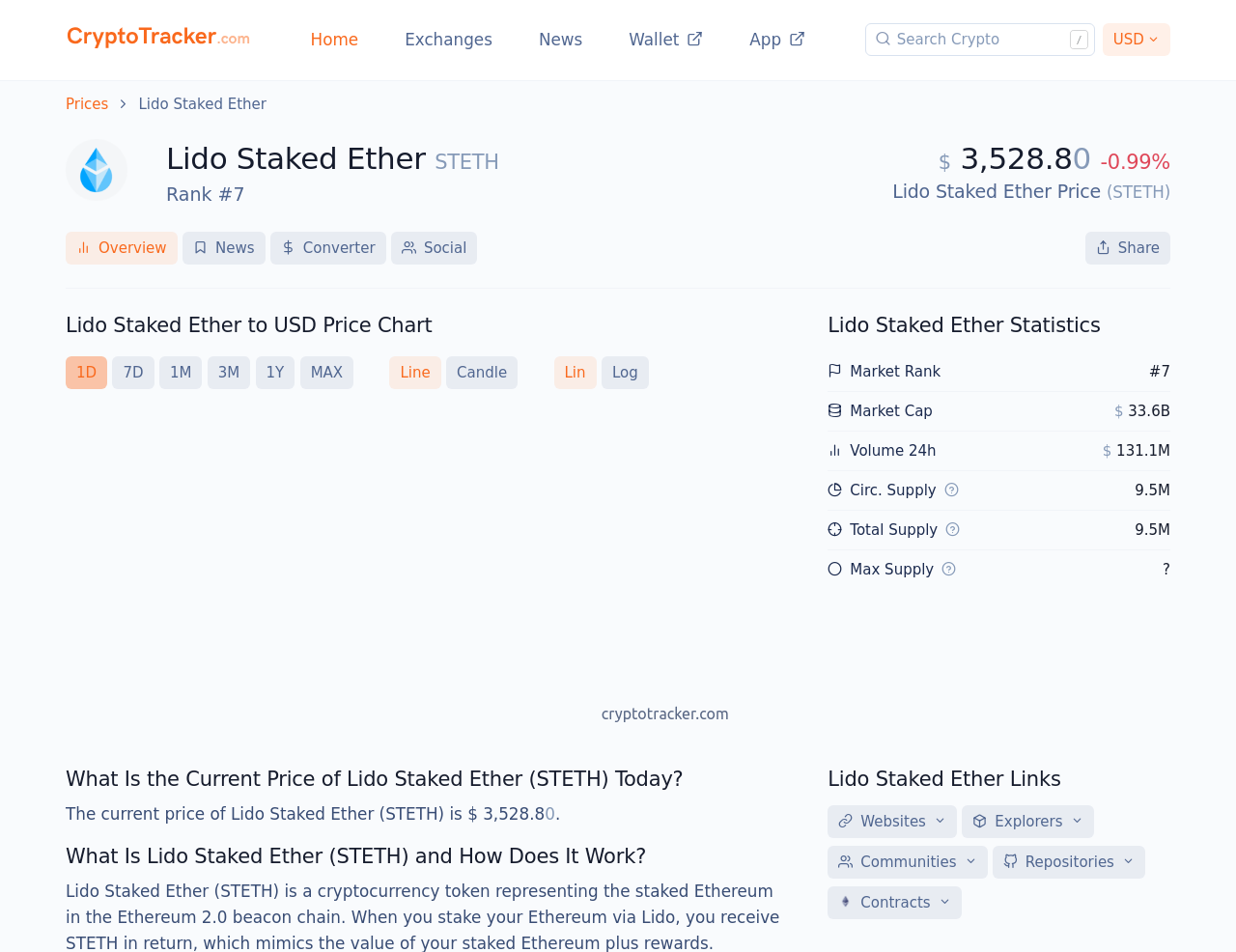Determine the bounding box coordinates of the region I should click to achieve the following instruction: "Share Lido Staked Ether information". Ensure the bounding box coordinates are four float numbers between 0 and 1, i.e., [left, top, right, bottom].

[0.878, 0.244, 0.947, 0.278]